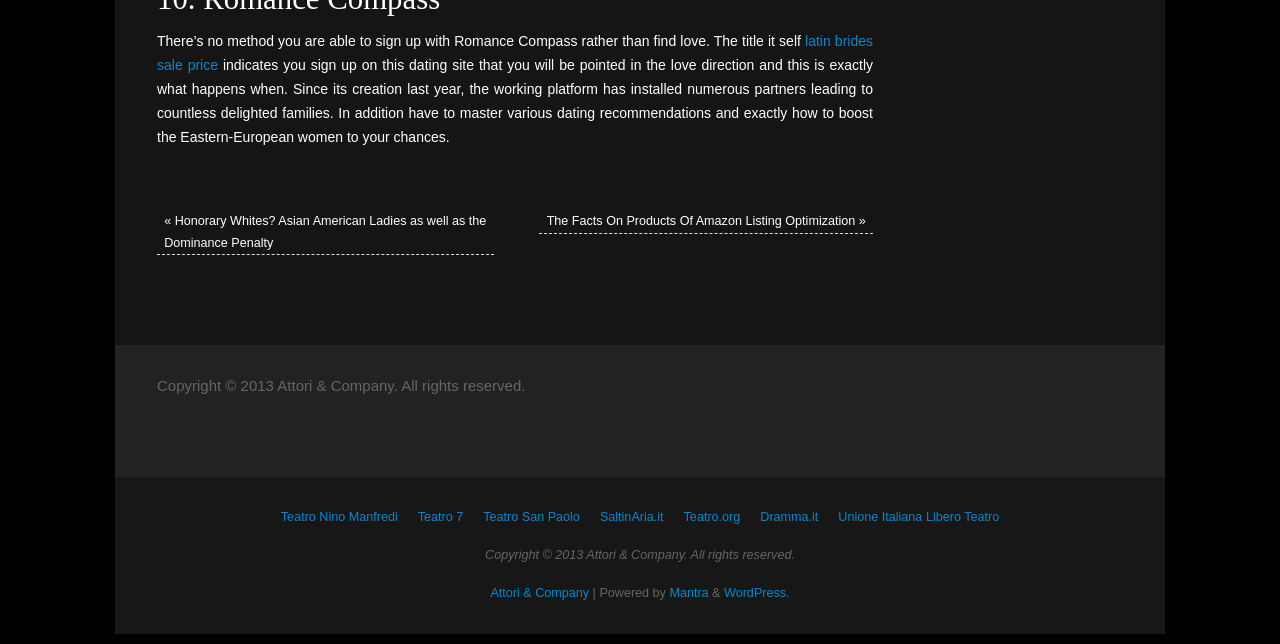Answer this question in one word or a short phrase: How many links are there in the footer section?

9